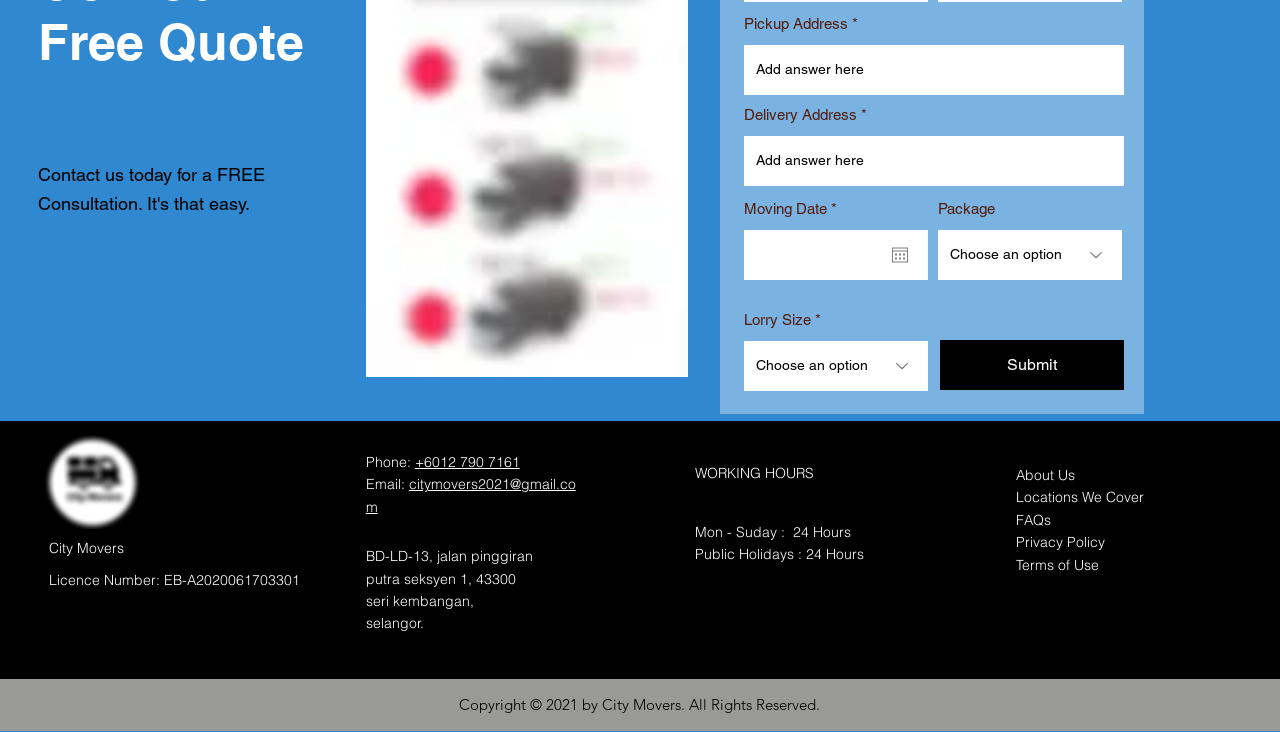Determine the bounding box coordinates for the clickable element required to fulfill the instruction: "Select package". Provide the coordinates as four float numbers between 0 and 1, i.e., [left, top, right, bottom].

[0.733, 0.314, 0.877, 0.383]